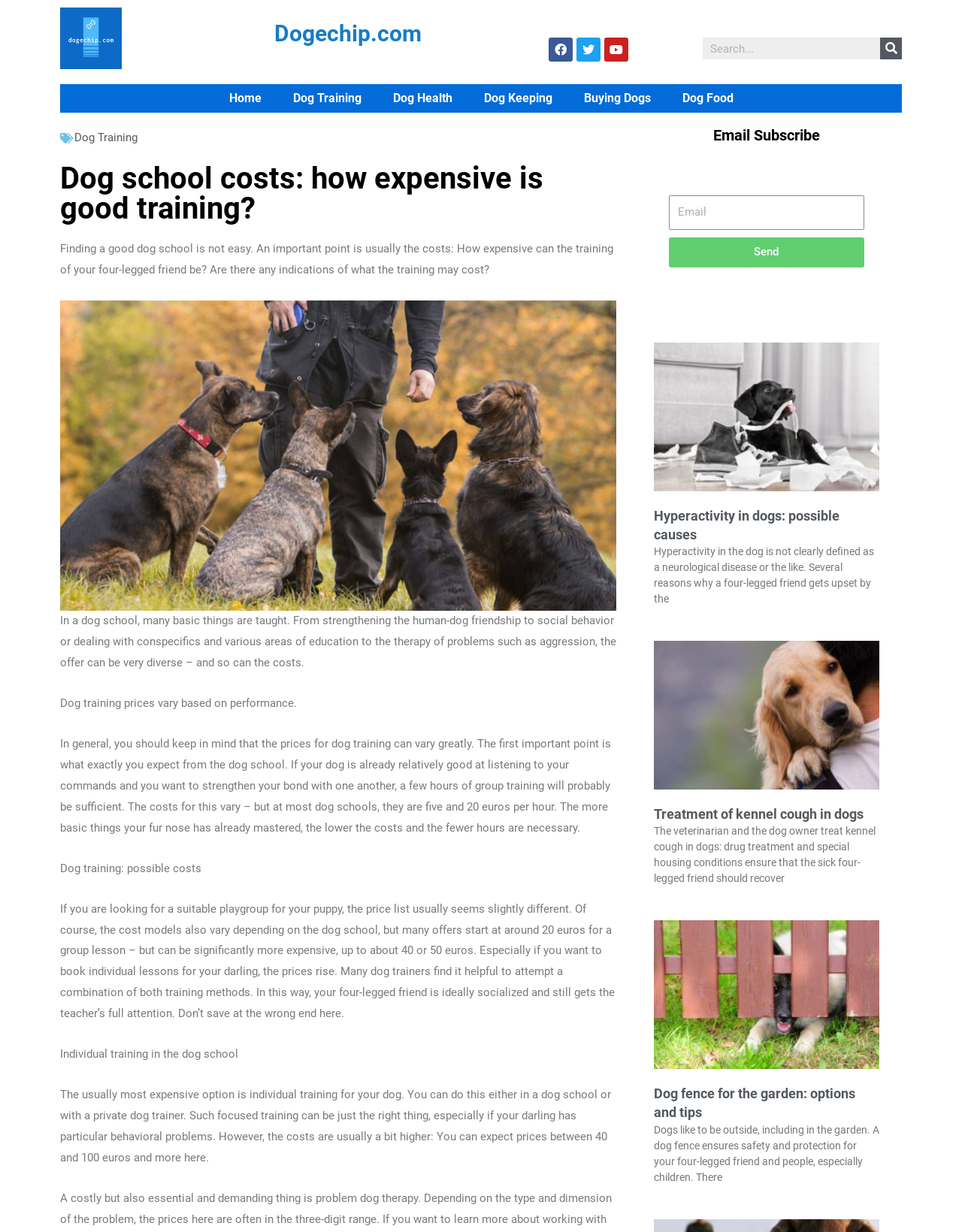Respond with a single word or short phrase to the following question: 
What is the main topic of this webpage?

Dog school costs